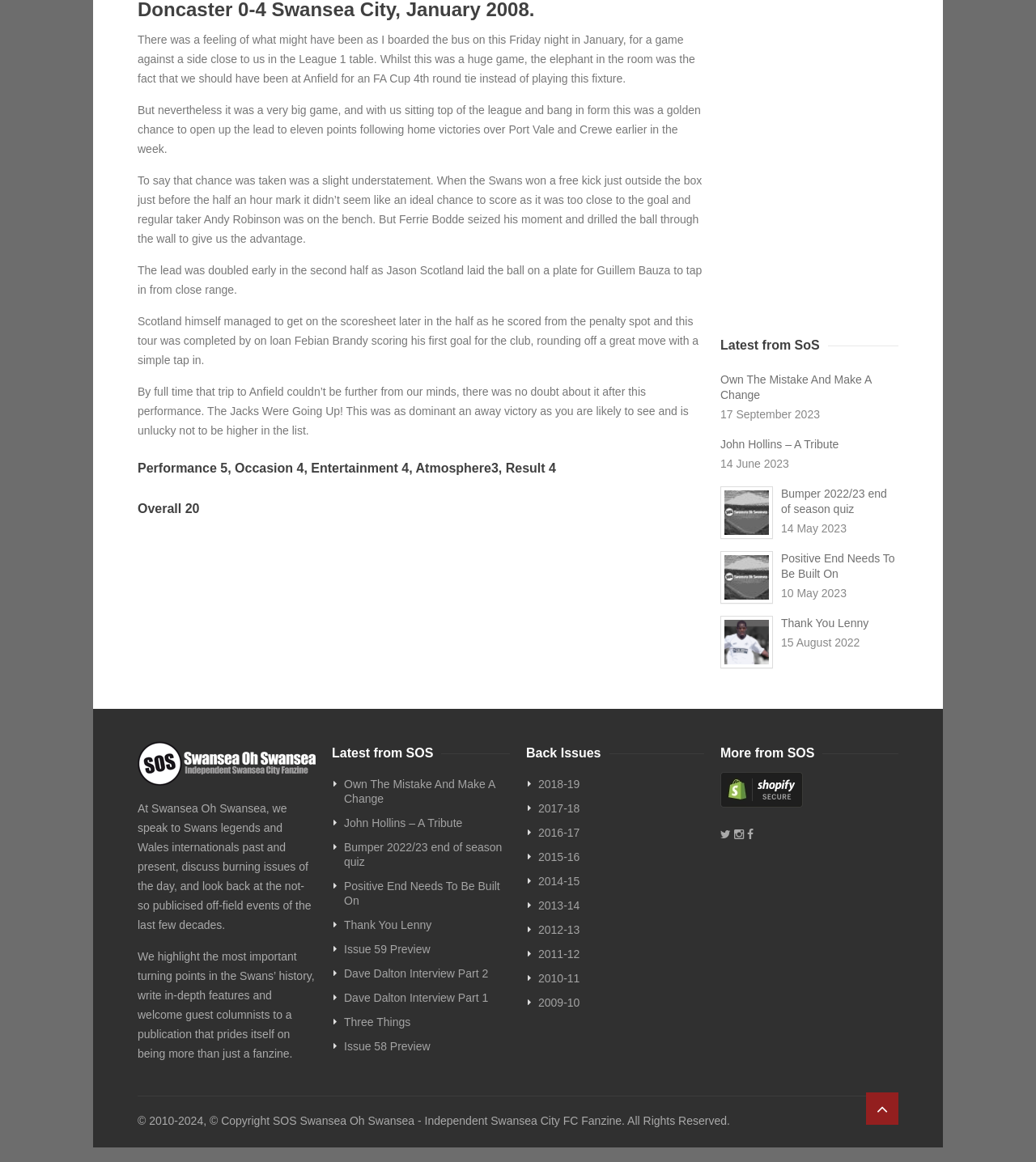Bounding box coordinates are specified in the format (top-left x, top-left y, bottom-right x, bottom-right y). All values are floating point numbers bounded between 0 and 1. Please provide the bounding box coordinate of the region this sentence describes: 2015-16

[0.52, 0.729, 0.68, 0.746]